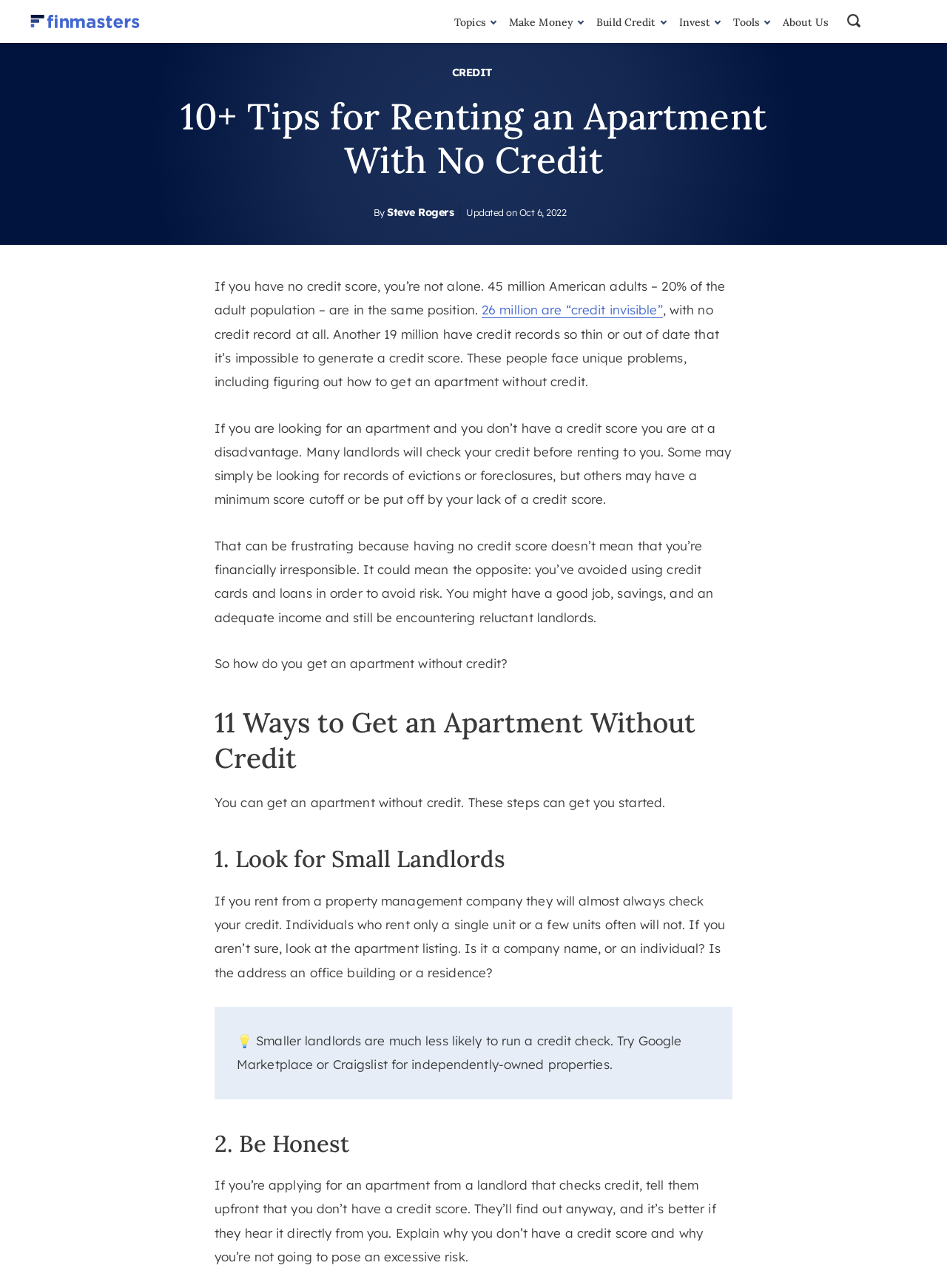Use a single word or phrase to answer the question: 
What is the logo at the top left corner of the webpage?

FinMasters logo